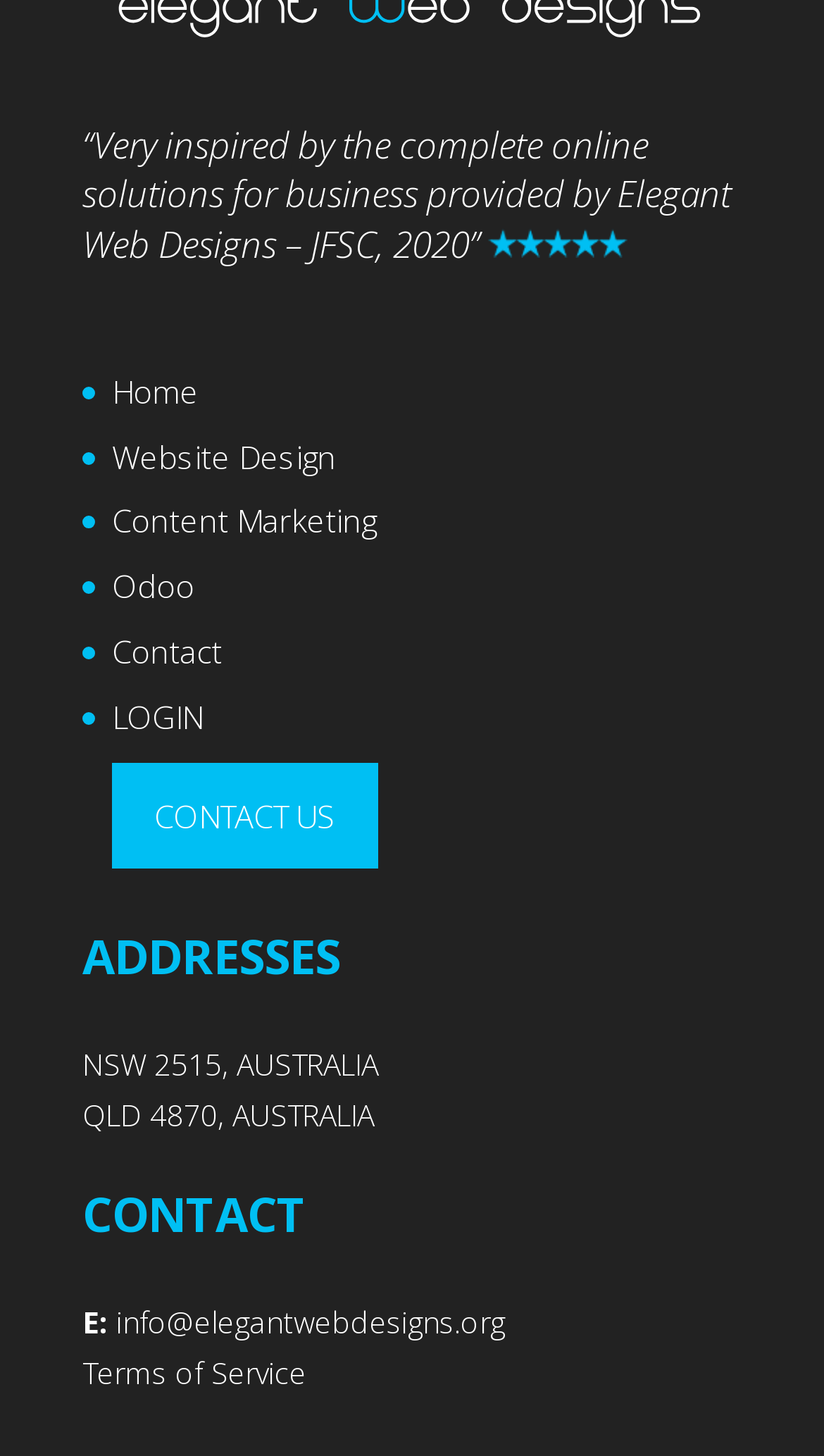What is the last link at the bottom of the page? Based on the screenshot, please respond with a single word or phrase.

Terms of Service